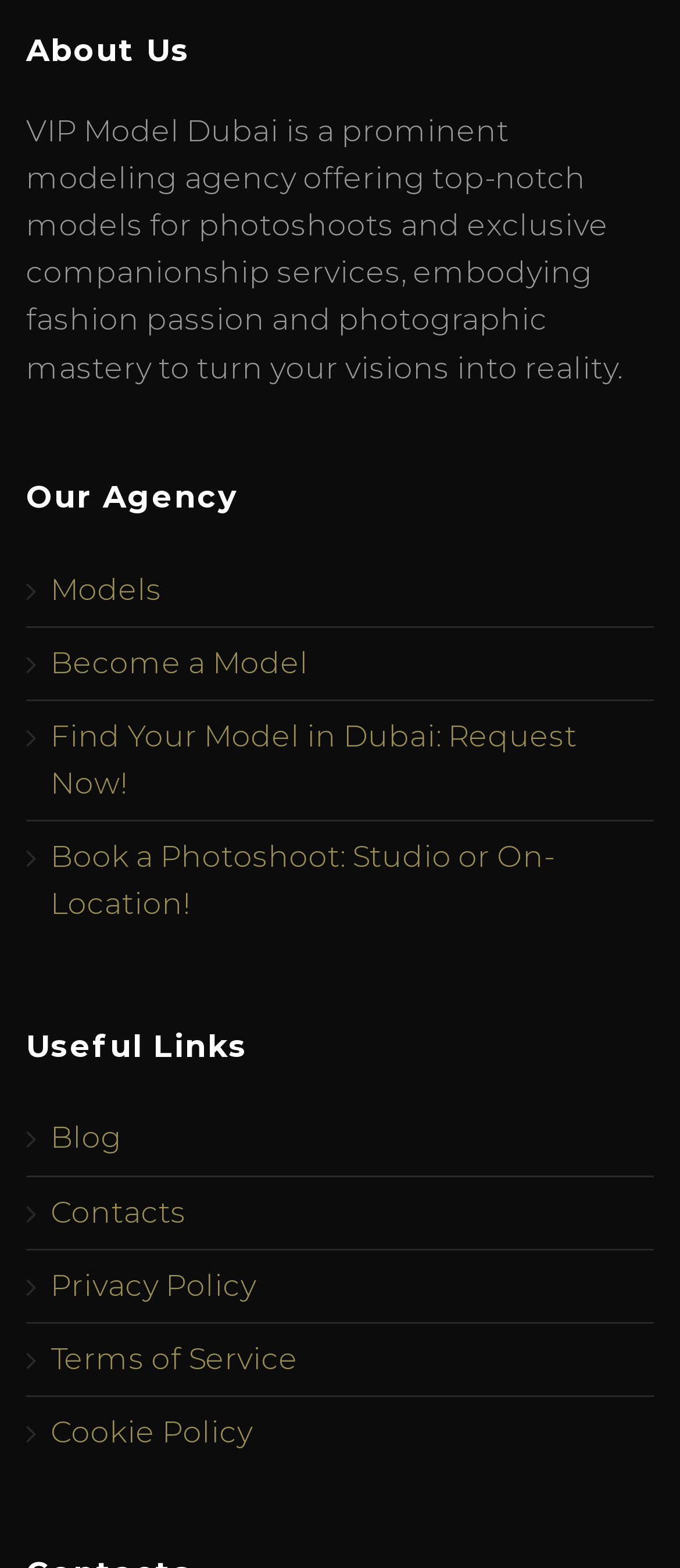Please specify the bounding box coordinates for the clickable region that will help you carry out the instruction: "Become a model".

[0.038, 0.4, 0.962, 0.447]